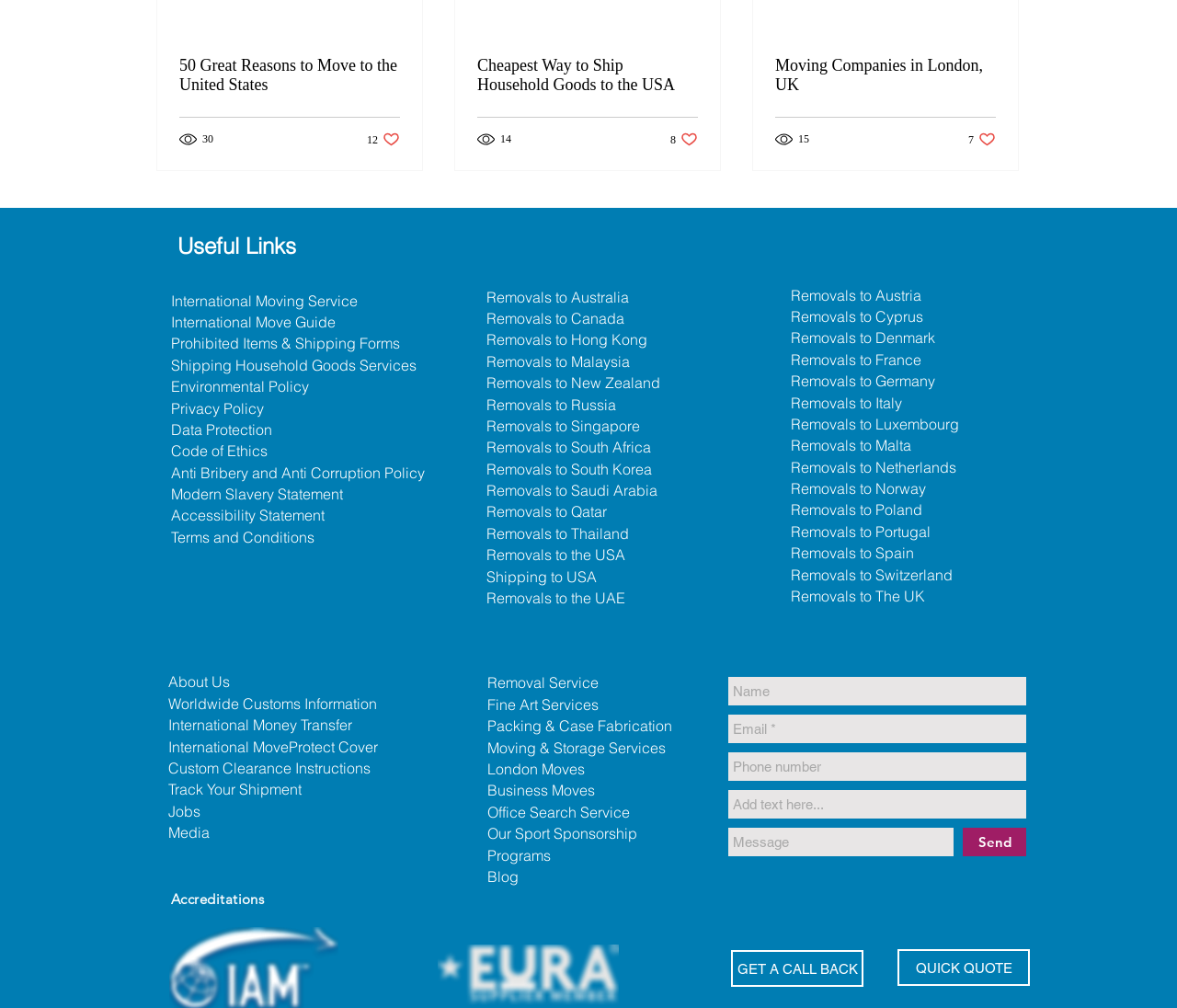Please find the bounding box coordinates of the element that needs to be clicked to perform the following instruction: "Click the link to learn about moving companies in London, UK". The bounding box coordinates should be four float numbers between 0 and 1, represented as [left, top, right, bottom].

[0.659, 0.055, 0.846, 0.094]